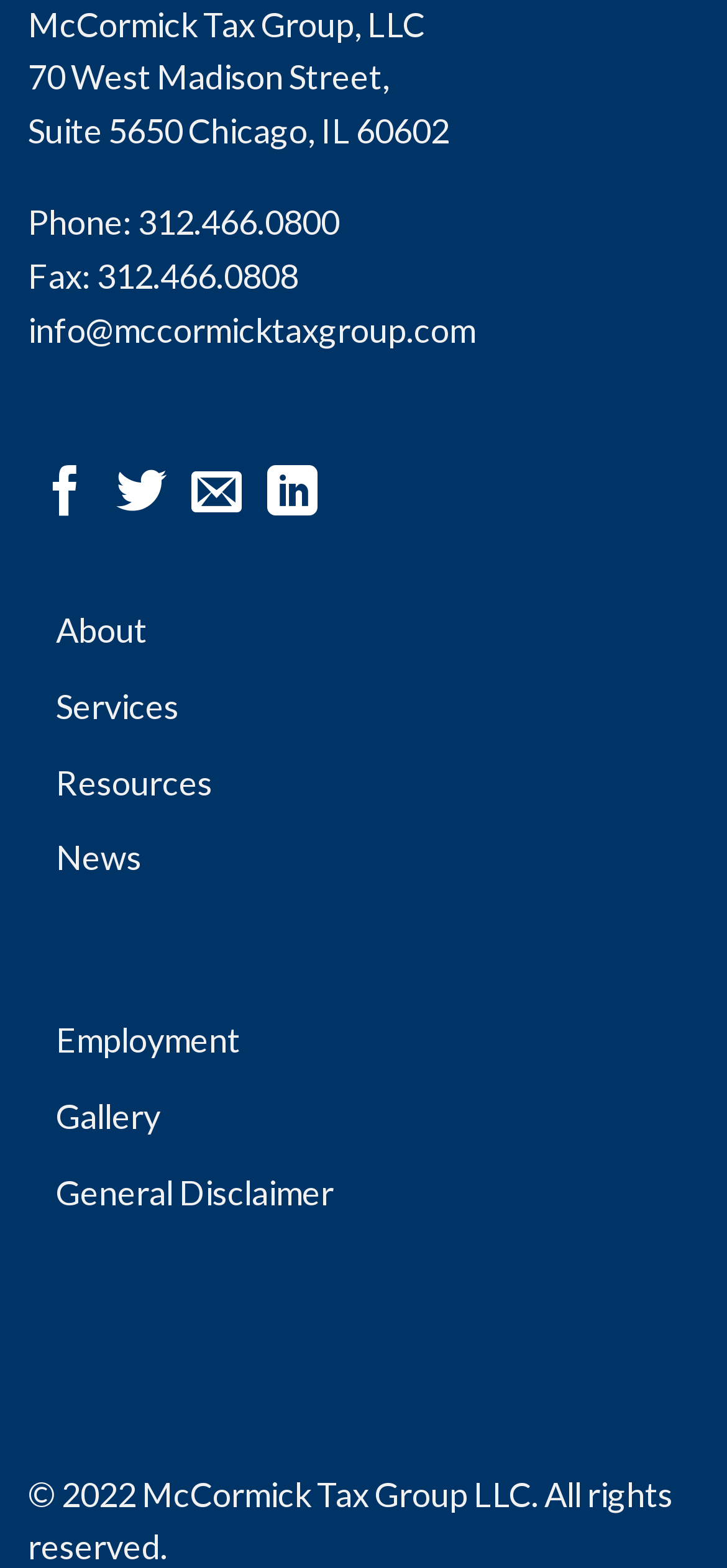Find the bounding box coordinates for the element that must be clicked to complete the instruction: "Visit the About page". The coordinates should be four float numbers between 0 and 1, indicated as [left, top, right, bottom].

[0.077, 0.378, 0.203, 0.426]